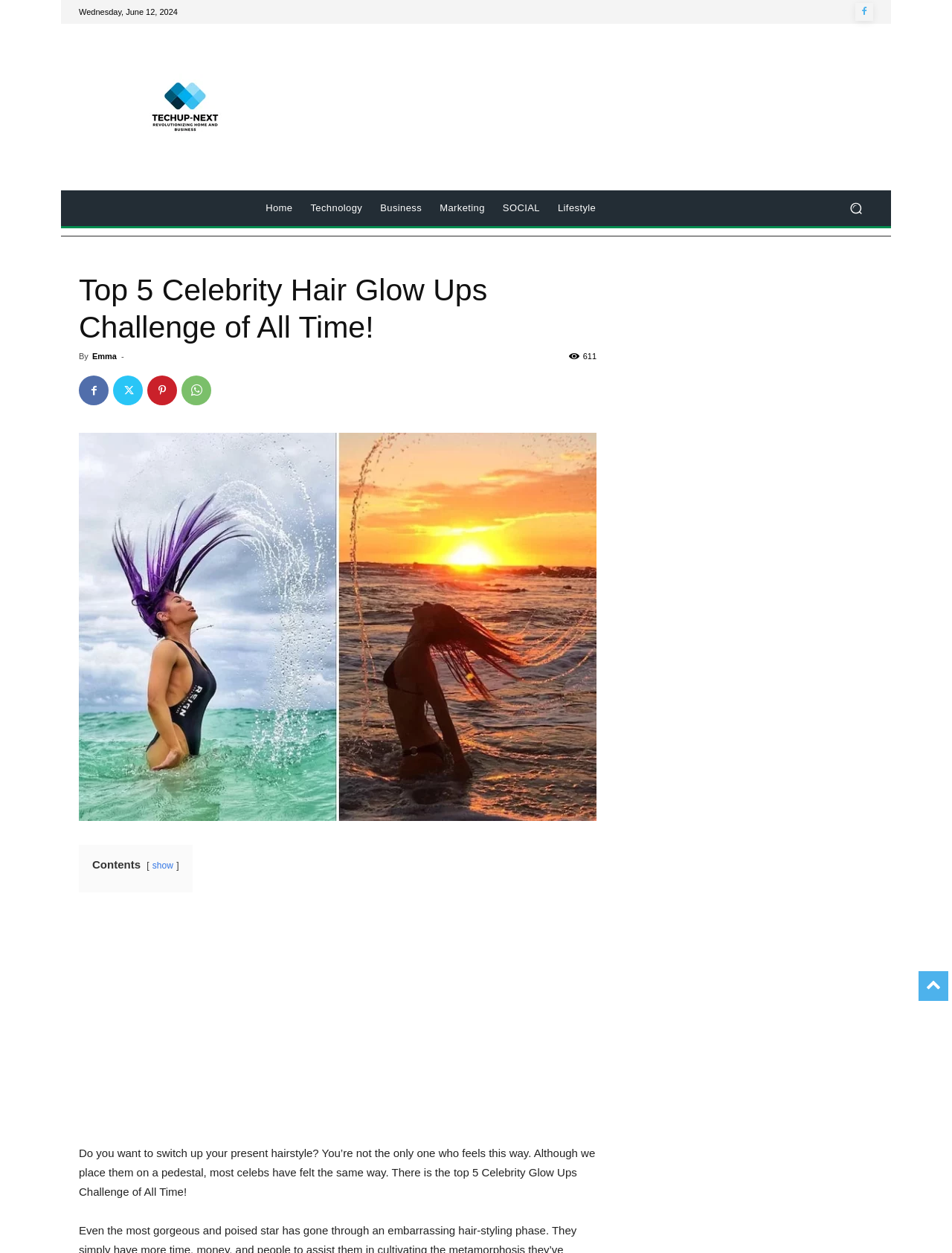Highlight the bounding box coordinates of the element that should be clicked to carry out the following instruction: "Click the Techupnext.com logo". The coordinates must be given as four float numbers ranging from 0 to 1, i.e., [left, top, right, bottom].

[0.083, 0.059, 0.307, 0.112]